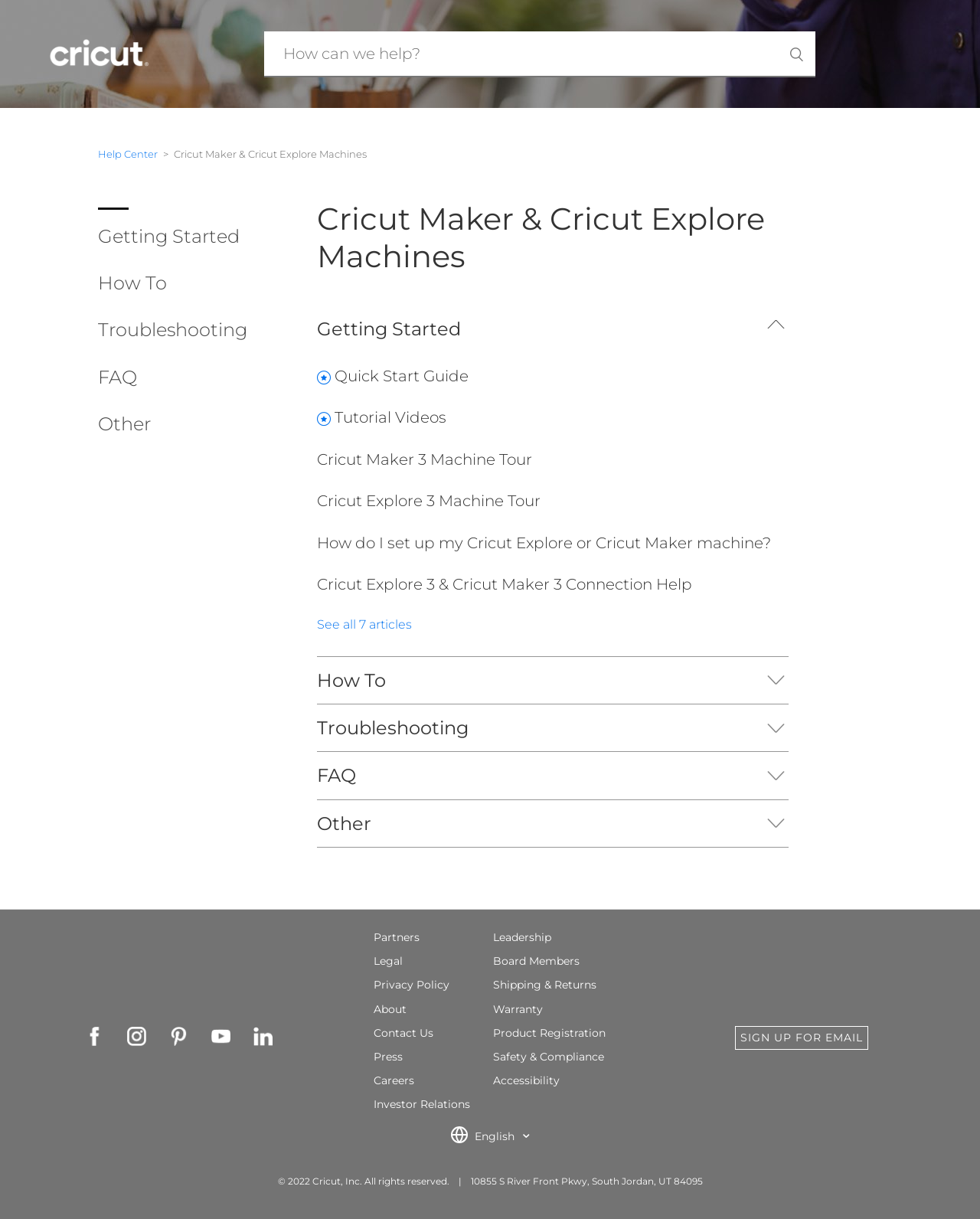Please determine the bounding box coordinates of the element to click in order to execute the following instruction: "Search for help". The coordinates should be four float numbers between 0 and 1, specified as [left, top, right, bottom].

[0.27, 0.025, 0.832, 0.063]